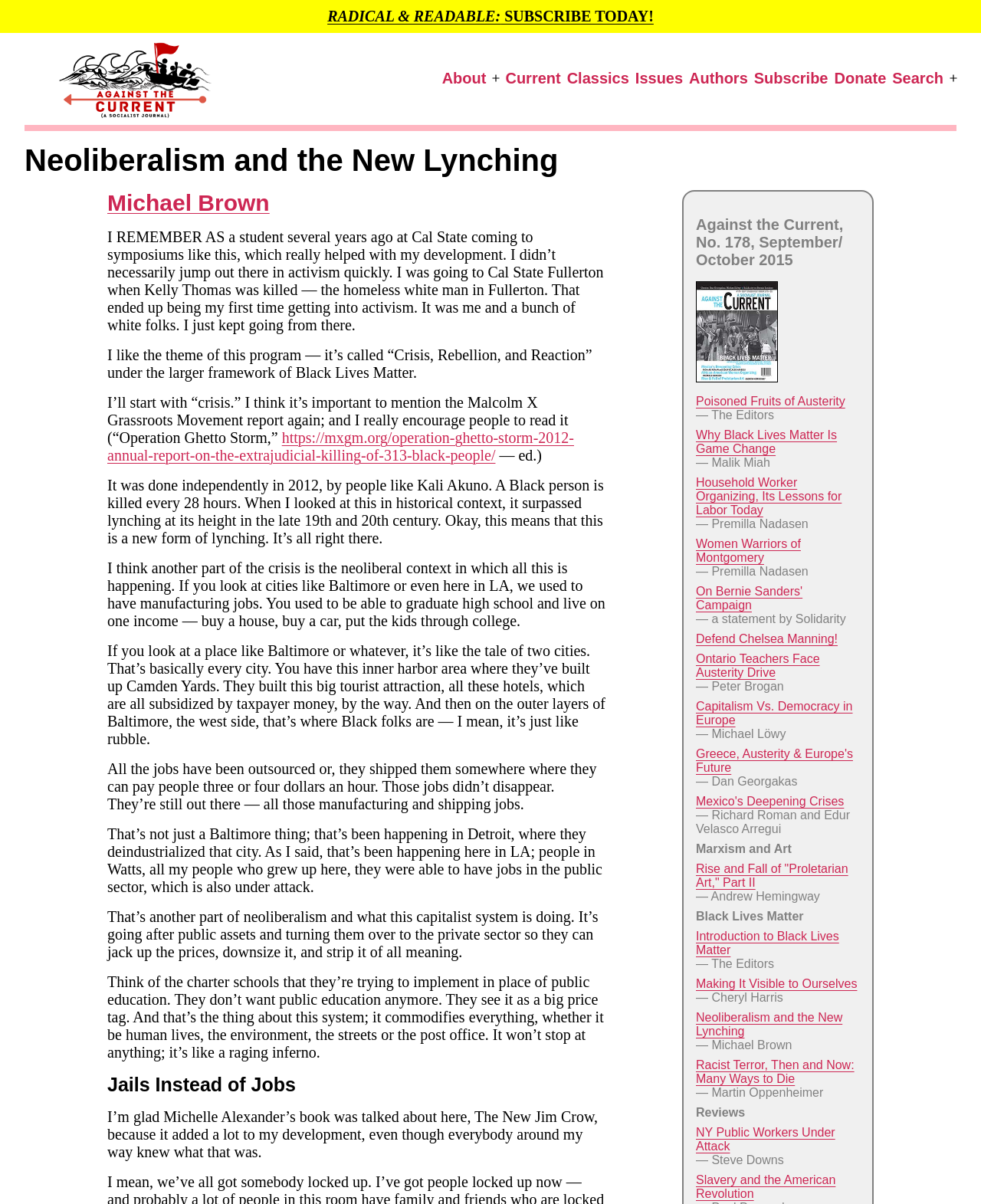Give a detailed account of the webpage.

This webpage appears to be an online publication or journal, specifically an issue of "Against the Current" with the theme "Neoliberalism and the New Lynching". The page is divided into several sections, with a prominent header section at the top featuring the title of the issue and a link to subscribe to the publication.

Below the header, there is a navigation menu with links to various sections of the website, including "About", "Current", "Classics", "Issues", "Authors", "Subscribe", "Donate", and "Search". This menu spans across the top of the page, with a button to open and close it on the right side.

The main content of the page is divided into several sections, each with its own heading. The first section appears to be an introduction or editorial, with a heading "Neoliberalism and the New Lynching" and a subheading "Against the Current, No. 178, September/October 2015". This section features a series of links to articles and essays, each with a brief description or summary.

The next section appears to be a transcript or speech, with a heading "Michael Brown" and a series of paragraphs attributed to the speaker. The text discusses topics such as the Black Lives Matter movement, police violence, and neoliberalism, with references to specific events and reports.

Throughout the page, there are several links to external resources, including articles, reports, and websites. There are also several images, including a logo for "Against the Current" and what appears to be a photograph or illustration related to the theme of the issue.

Overall, the page appears to be a collection of articles, essays, and resources related to the theme of neoliberalism and its impact on society, particularly in the context of the Black Lives Matter movement.